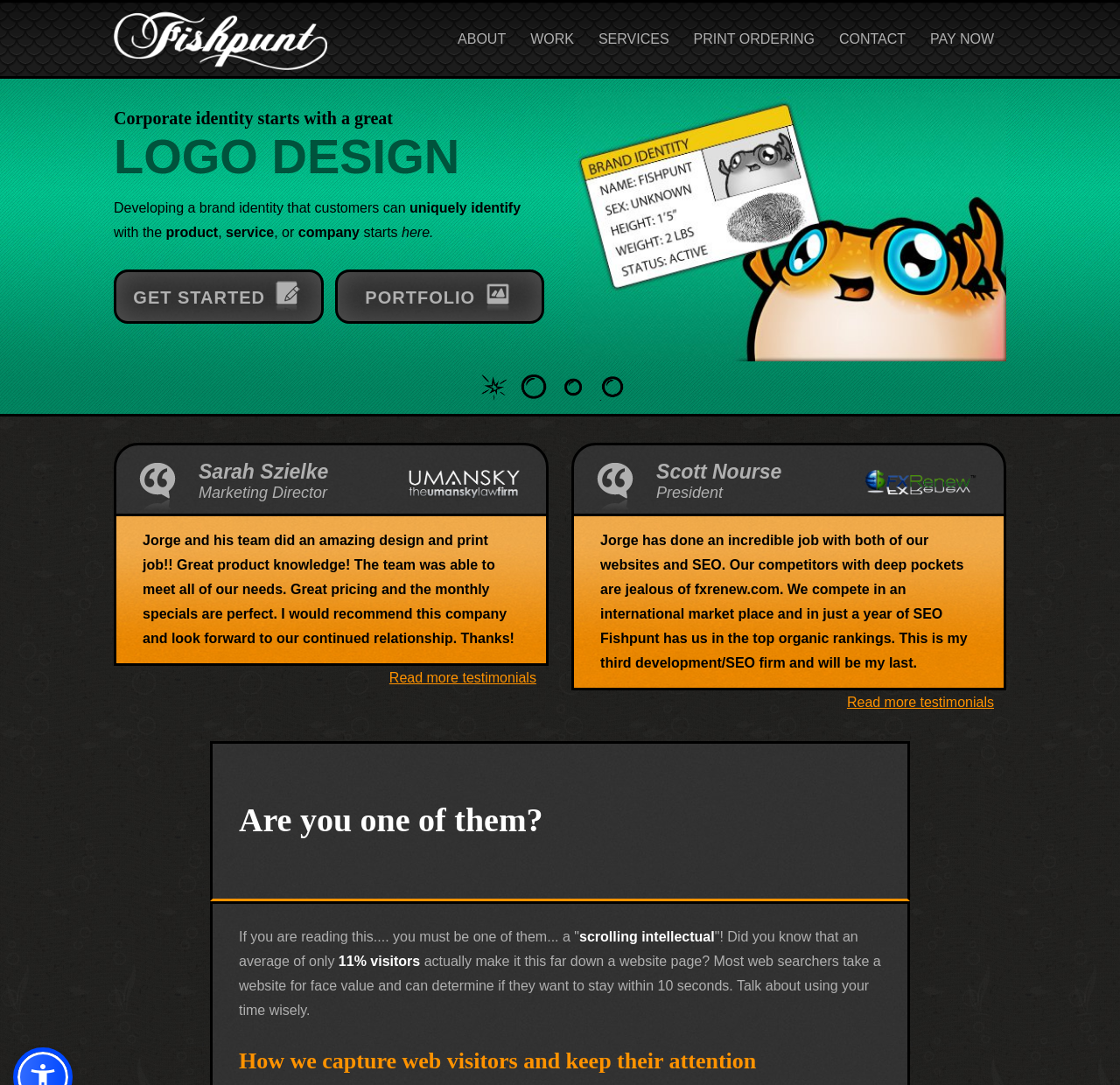Could you locate the bounding box coordinates for the section that should be clicked to accomplish this task: "Read more testimonials".

[0.348, 0.617, 0.479, 0.631]